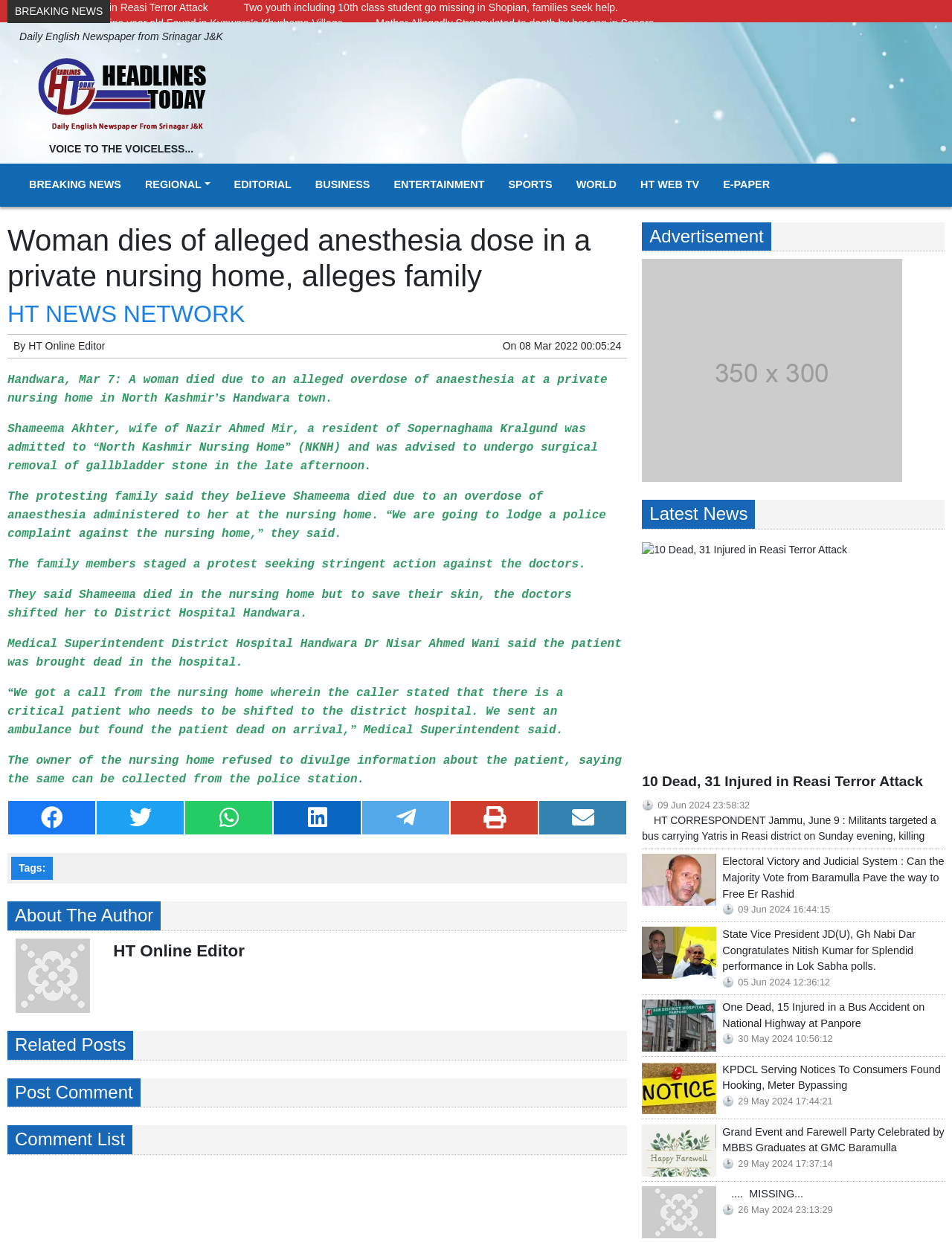Please determine the bounding box coordinates of the element to click in order to execute the following instruction: "Read the news about 'Woman dies of alleged anesthesia dose in a private nursing home, alleges family'". The coordinates should be four float numbers between 0 and 1, specified as [left, top, right, bottom].

[0.008, 0.179, 0.659, 0.236]